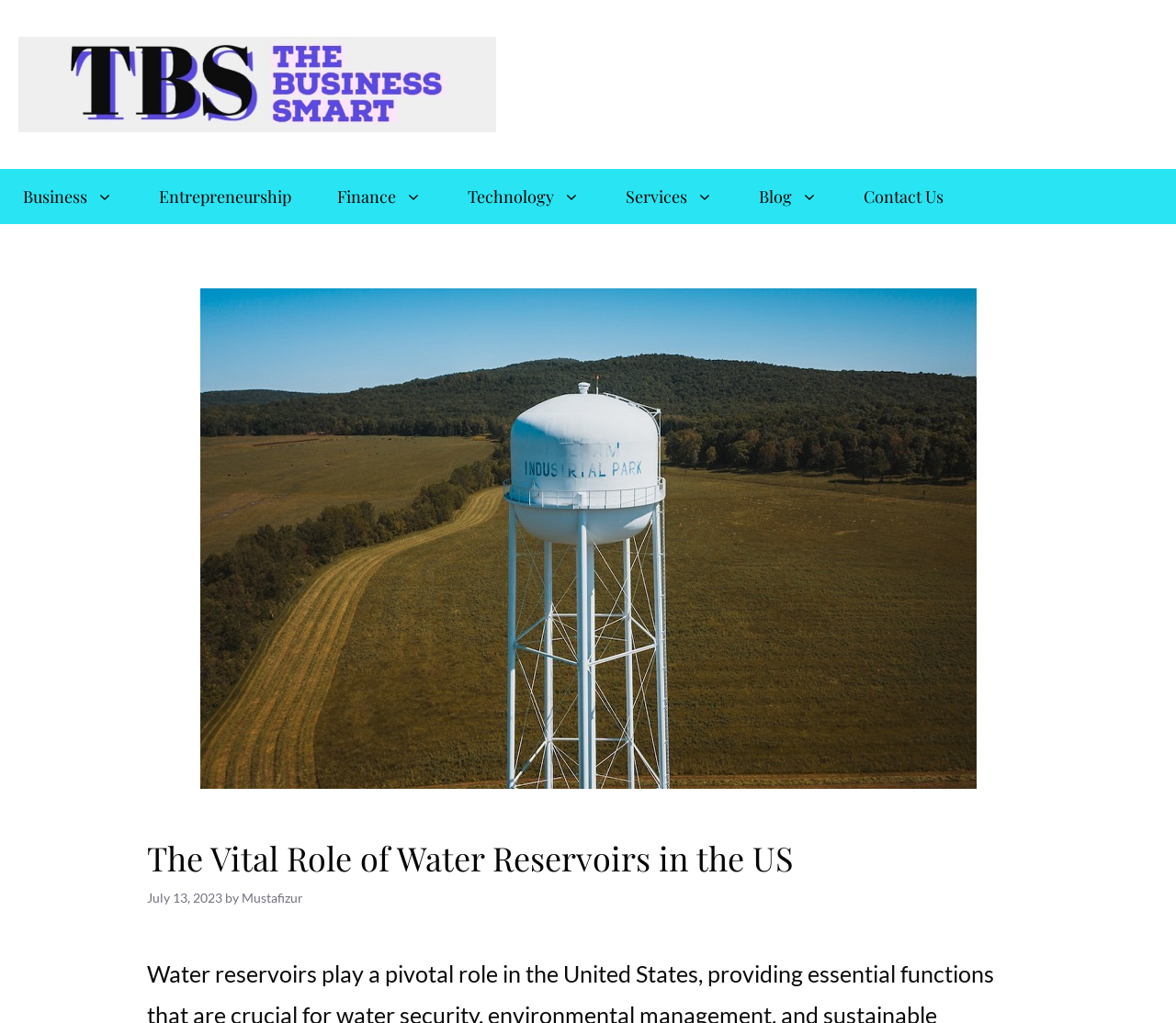What is the topic of the article?
Please provide a single word or phrase as the answer based on the screenshot.

Water Reservoirs in the US